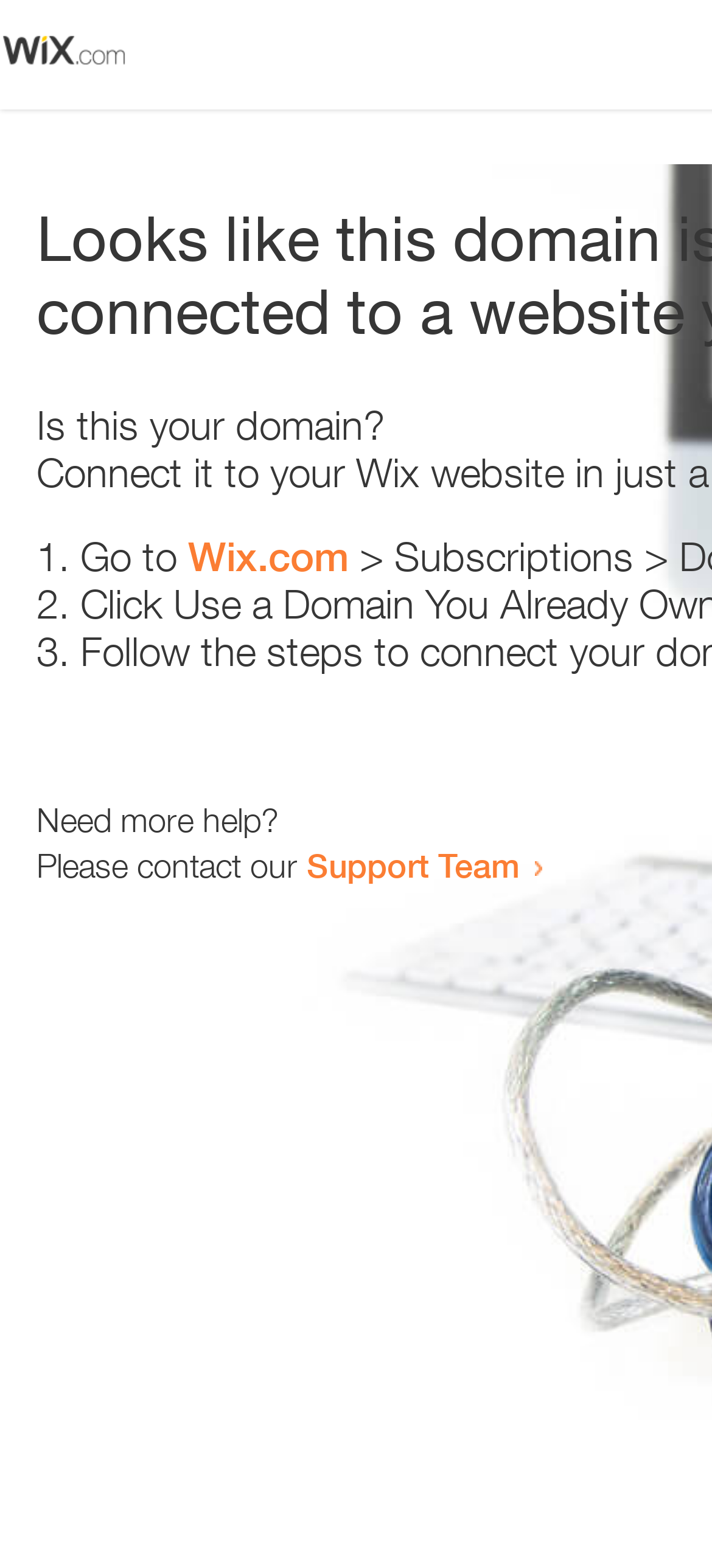Locate the headline of the webpage and generate its content.

Looks like this domain isn't
connected to a website yet